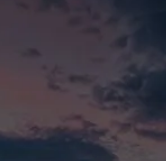Detail every significant feature and component of the image.

The image features a dramatic sky adorned with a blend of deep blues and soft purples, indicative of twilight. Wispy clouds stretch across the horizon, illuminated by the subtle glow of the diminishing sunlight. This serene and picturesque scene evokes a sense of calm and contemplation, perfectly contrasting the busy nature of daily life. The image may serve as an ideal backdrop for themes related to peace, reflection, or transitions, capturing the fleeting beauty of the day as it gives way to night.